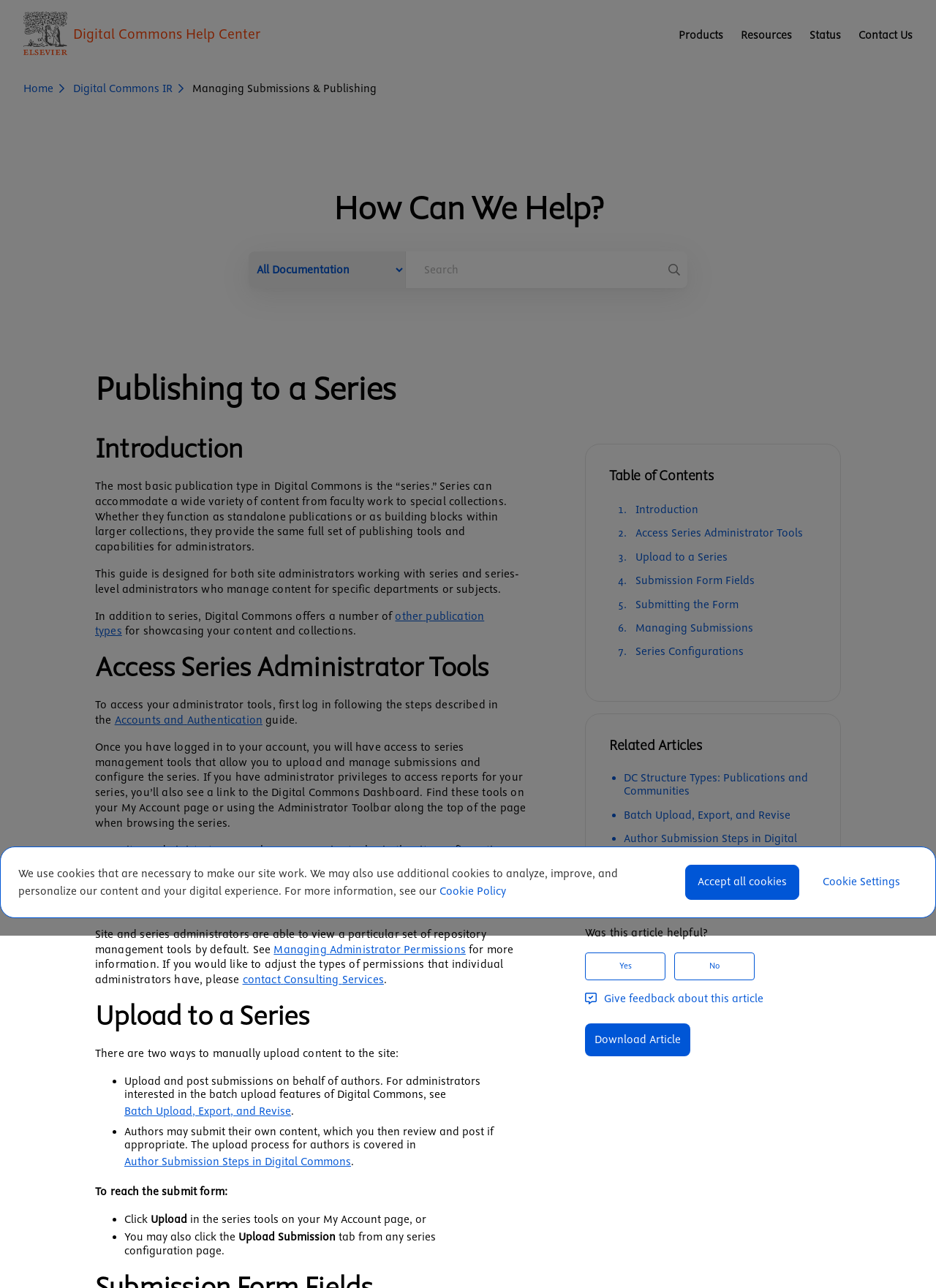Identify the bounding box coordinates of the element that should be clicked to fulfill this task: "Go to Digital Commons Help Center". The coordinates should be provided as four float numbers between 0 and 1, i.e., [left, top, right, bottom].

[0.025, 0.009, 0.278, 0.043]